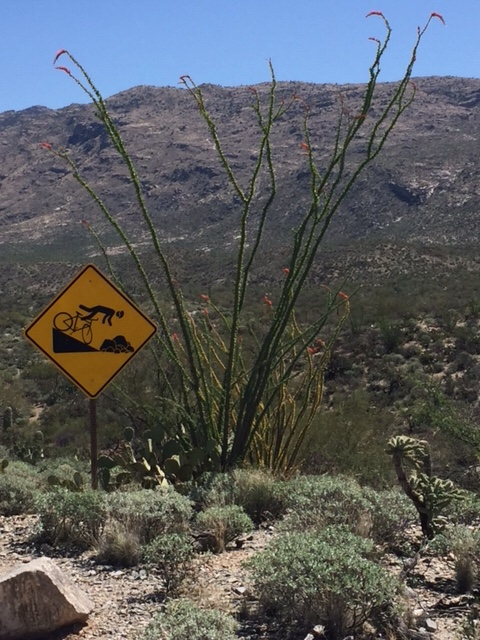Answer the question using only a single word or phrase: 
What is the color of the sky in the background?

clear blue